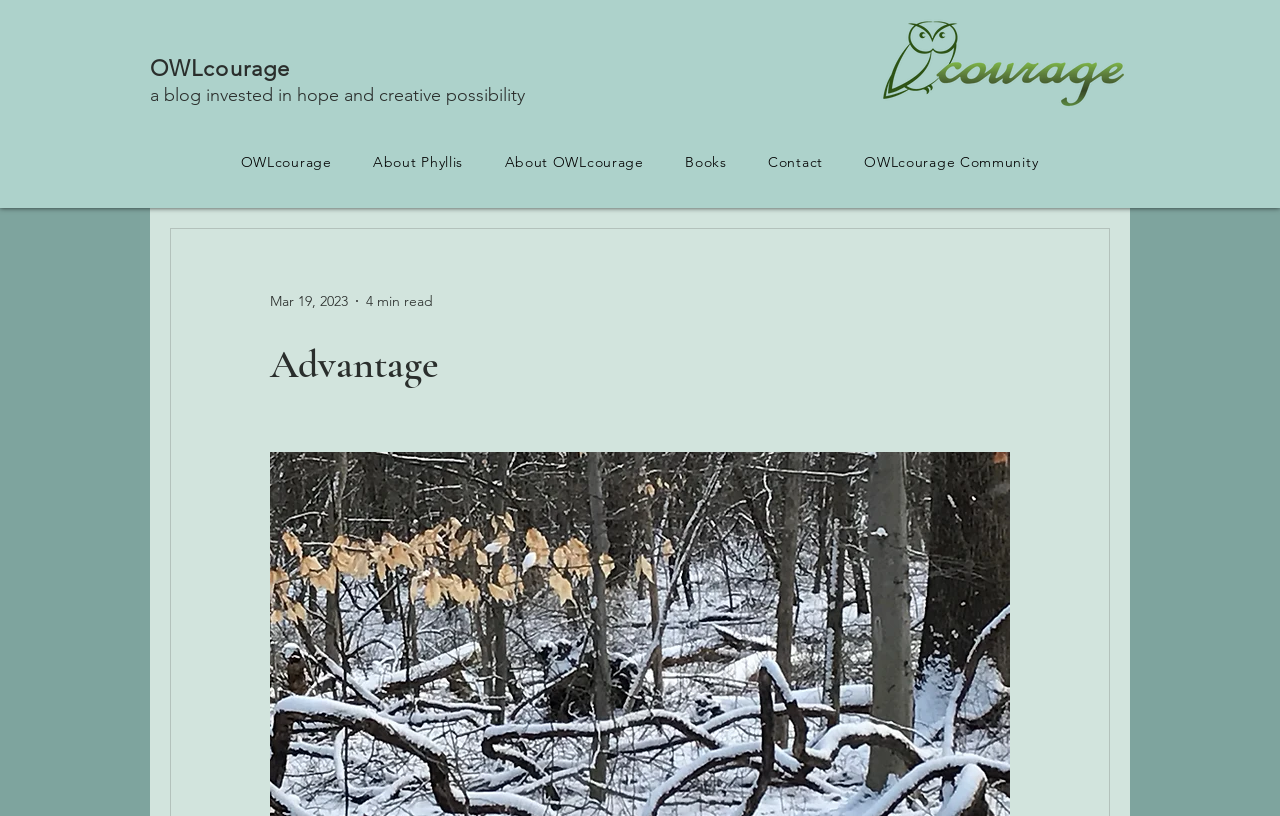Identify the bounding box for the UI element described as: "About Phyllis". The coordinates should be four float numbers between 0 and 1, i.e., [left, top, right, bottom].

[0.278, 0.174, 0.375, 0.223]